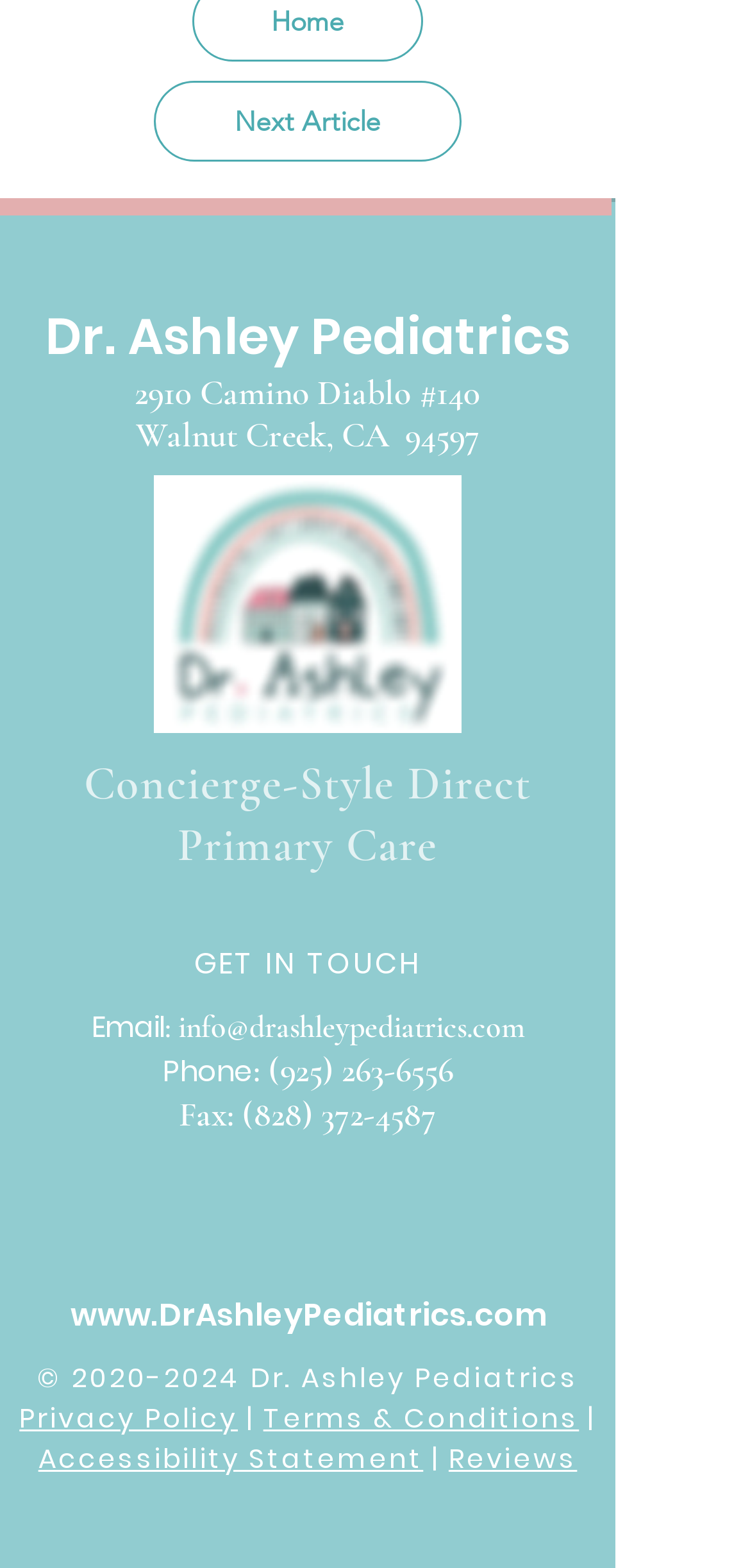Find the bounding box coordinates of the element you need to click on to perform this action: 'Login to domain manager'. The coordinates should be represented by four float values between 0 and 1, in the format [left, top, right, bottom].

None